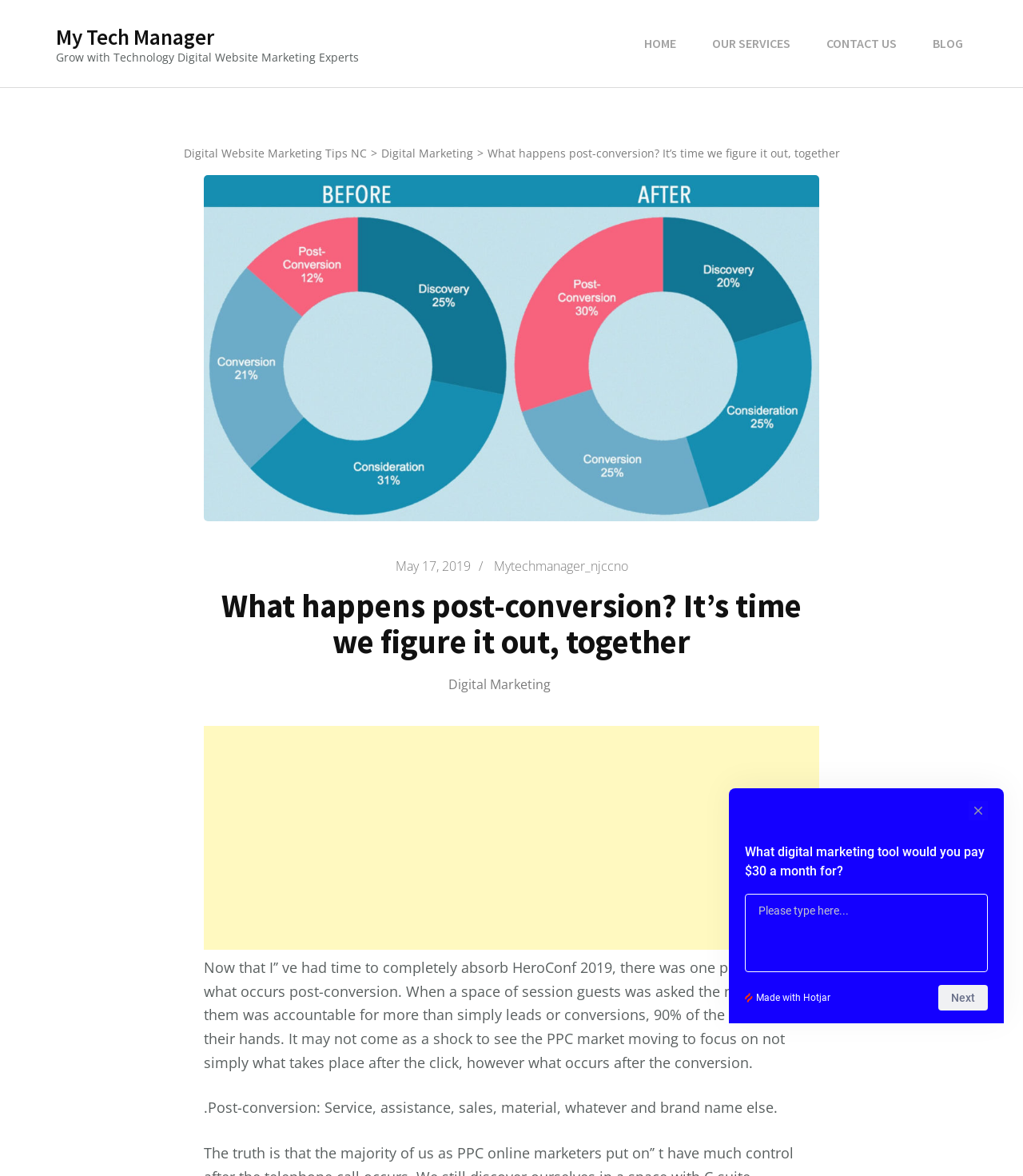From the details in the image, provide a thorough response to the question: How many links are there in the top navigation menu?

The top navigation menu contains links to 'HOME', 'OUR SERVICES', 'CONTACT US', and 'BLOG'. These links are arranged horizontally and are located at the top of the webpage.